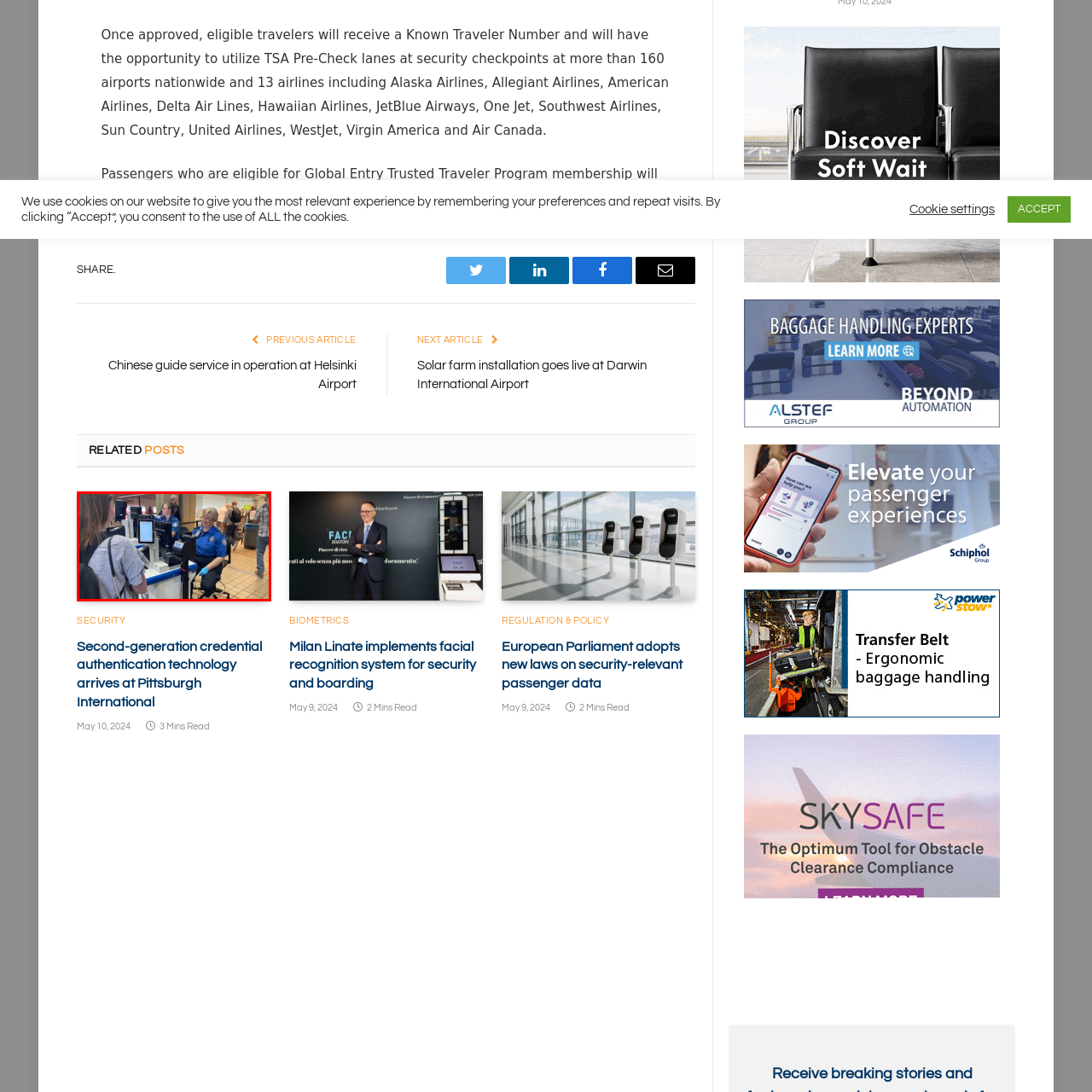Observe the section highlighted in yellow, How many TSA staff are visible in the image? 
Please respond using a single word or phrase.

At least two